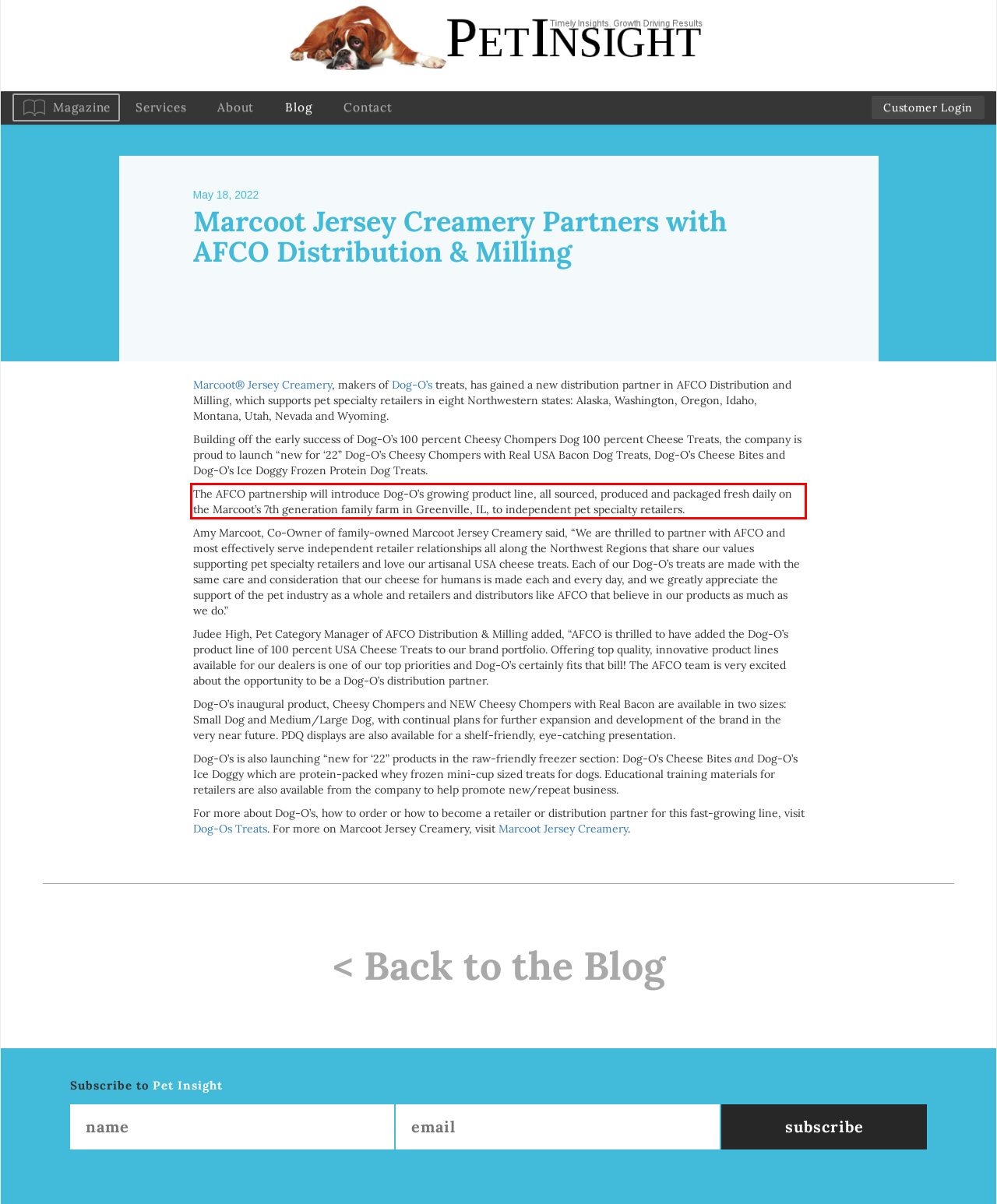Extract and provide the text found inside the red rectangle in the screenshot of the webpage.

The AFCO partnership will introduce Dog-O’s growing product line, all sourced, produced and packaged fresh daily on the Marcoot’s 7th generation family farm in Greenville, IL, to independent pet specialty retailers.